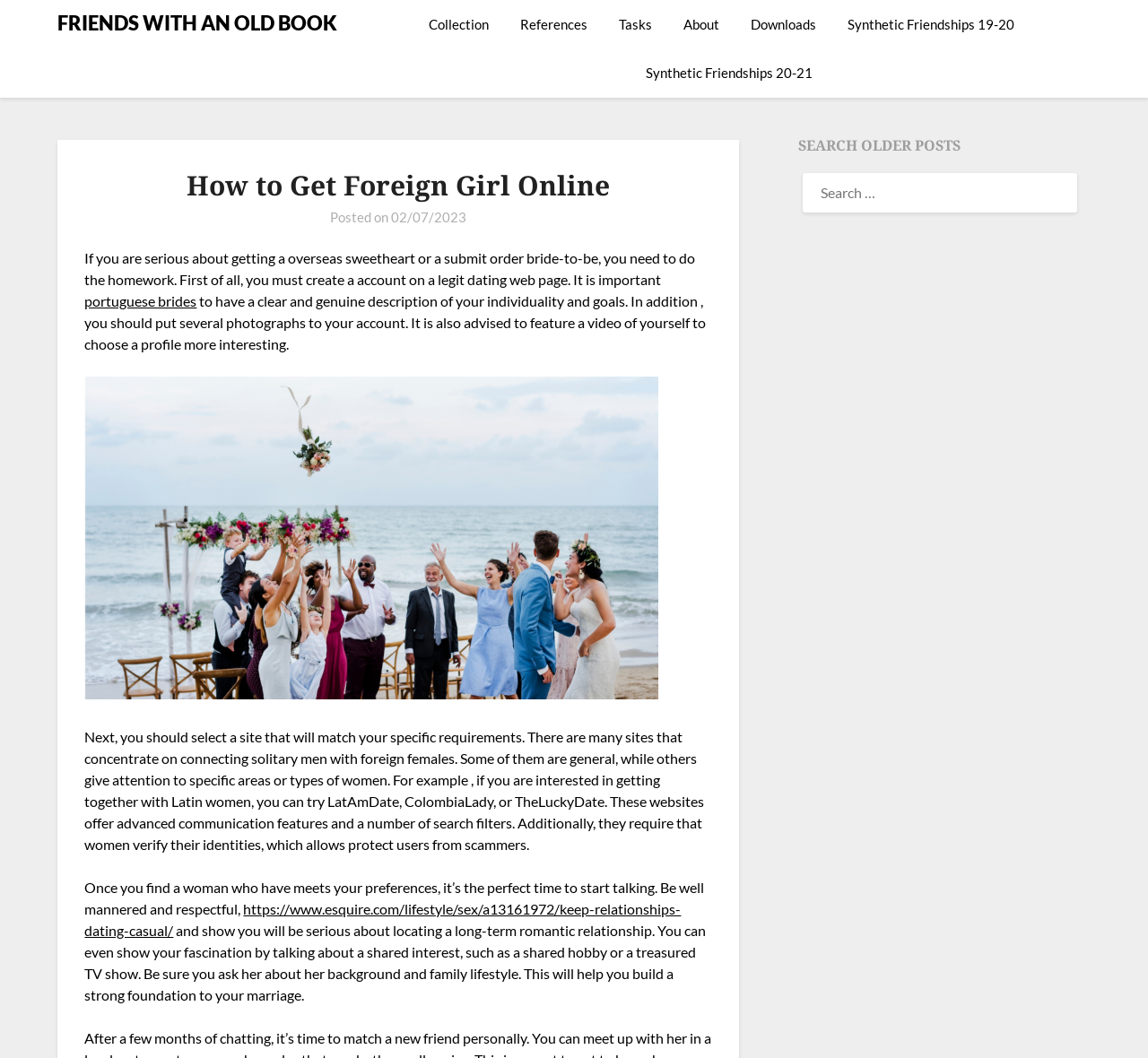Find and indicate the bounding box coordinates of the region you should select to follow the given instruction: "Read the article about getting a foreign girl online".

[0.074, 0.158, 0.62, 0.234]